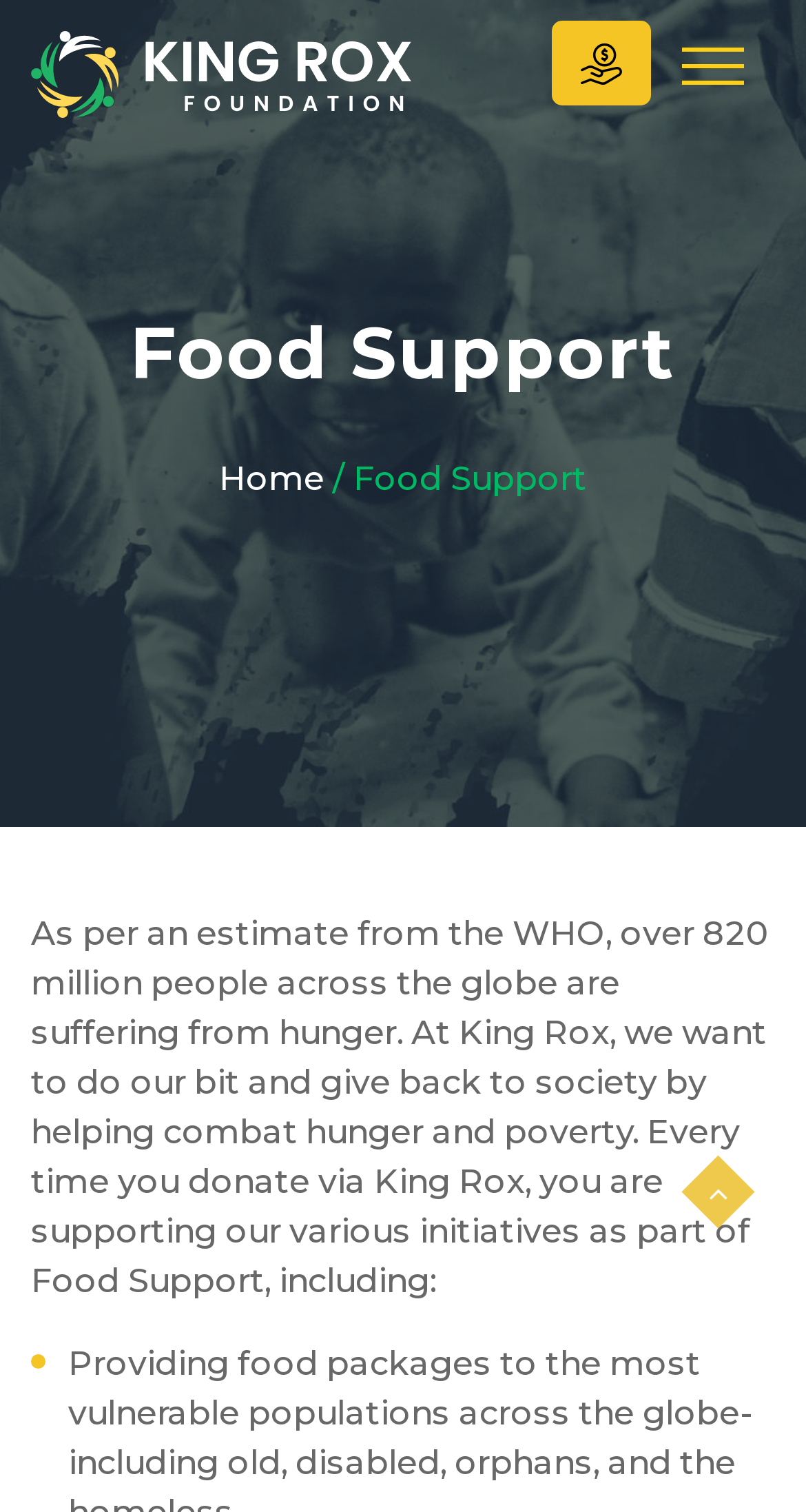How many links are present in the top navigation bar?
Look at the image and answer the question with a single word or phrase.

2